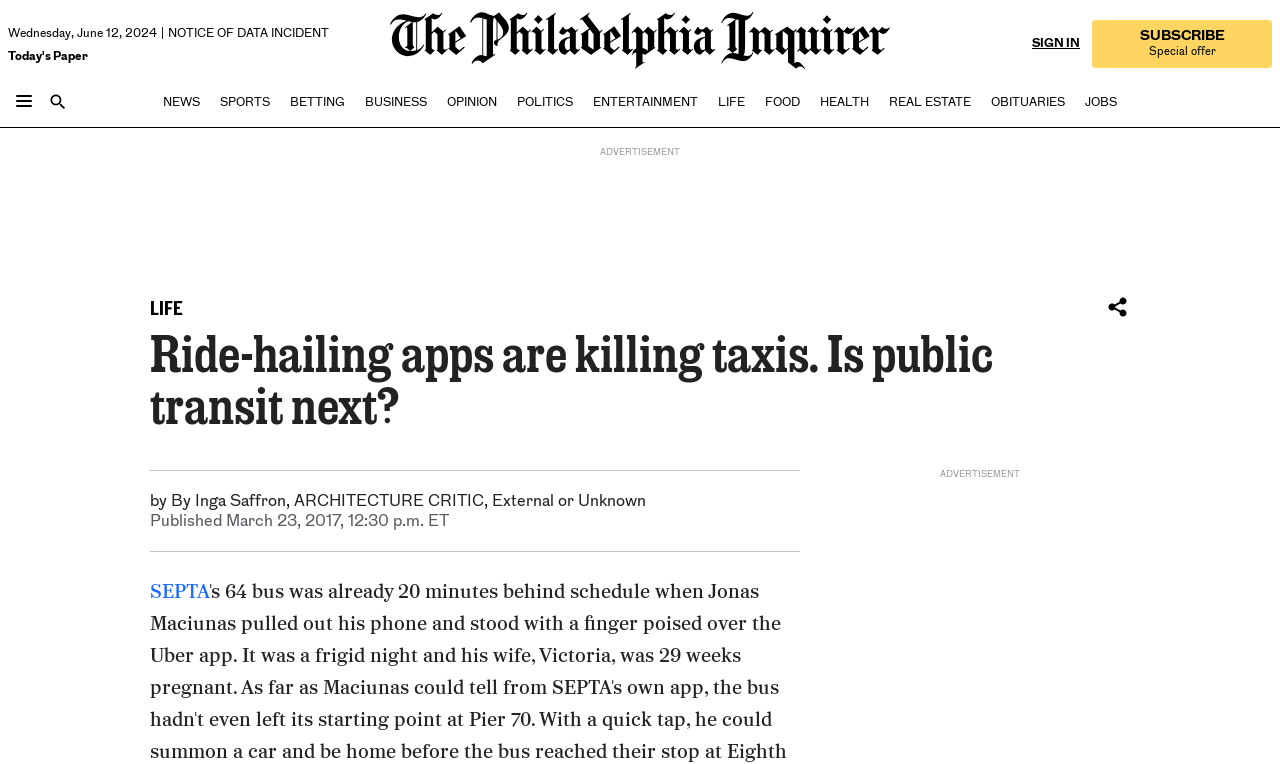Using the webpage screenshot, locate the HTML element that fits the following description and provide its bounding box: "Entertainment".

[0.463, 0.122, 0.545, 0.145]